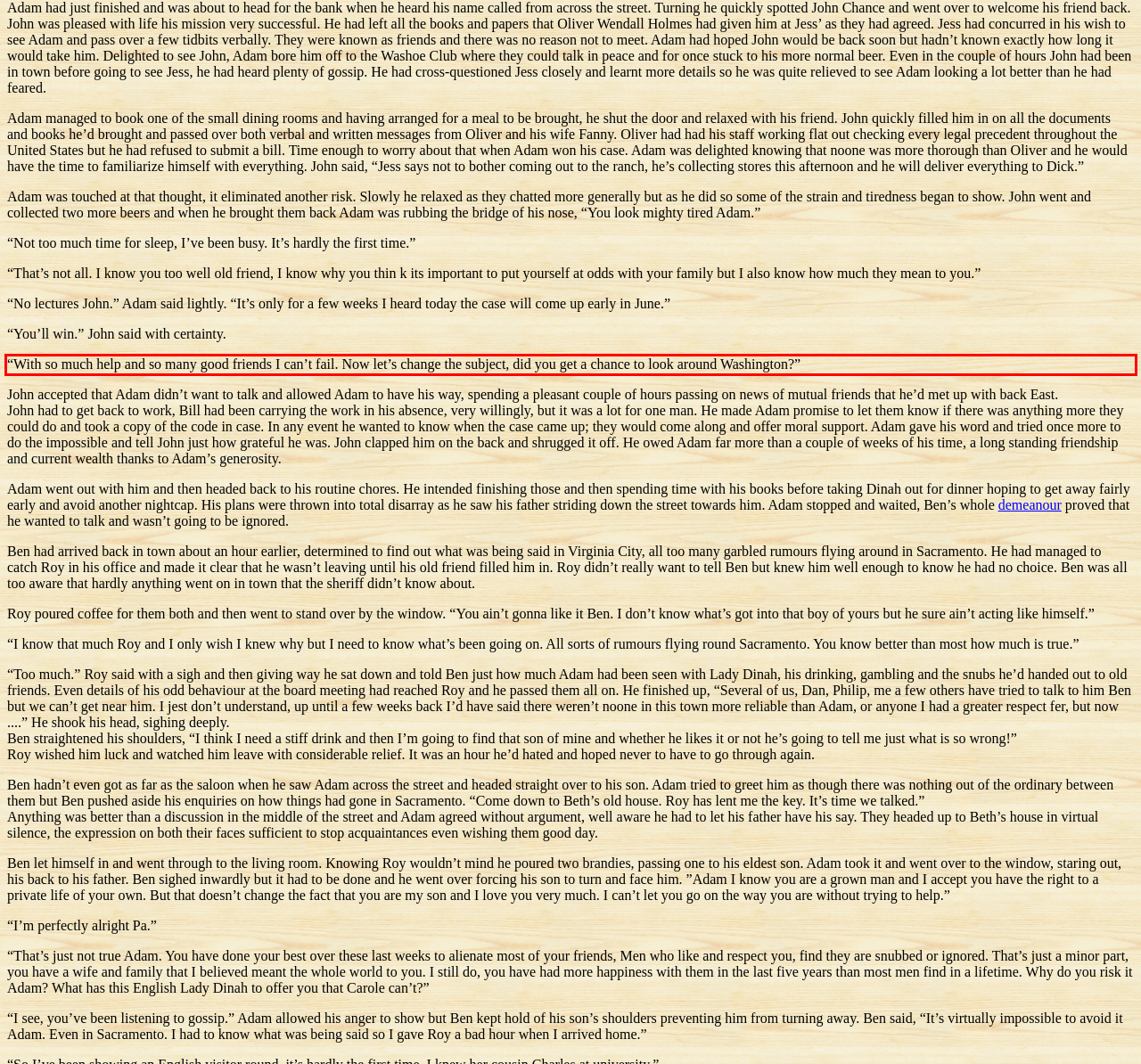You are provided with a screenshot of a webpage that includes a UI element enclosed in a red rectangle. Extract the text content inside this red rectangle.

“With so much help and so many good friends I can’t fail. Now let’s change the subject, did you get a chance to look around Washington?”